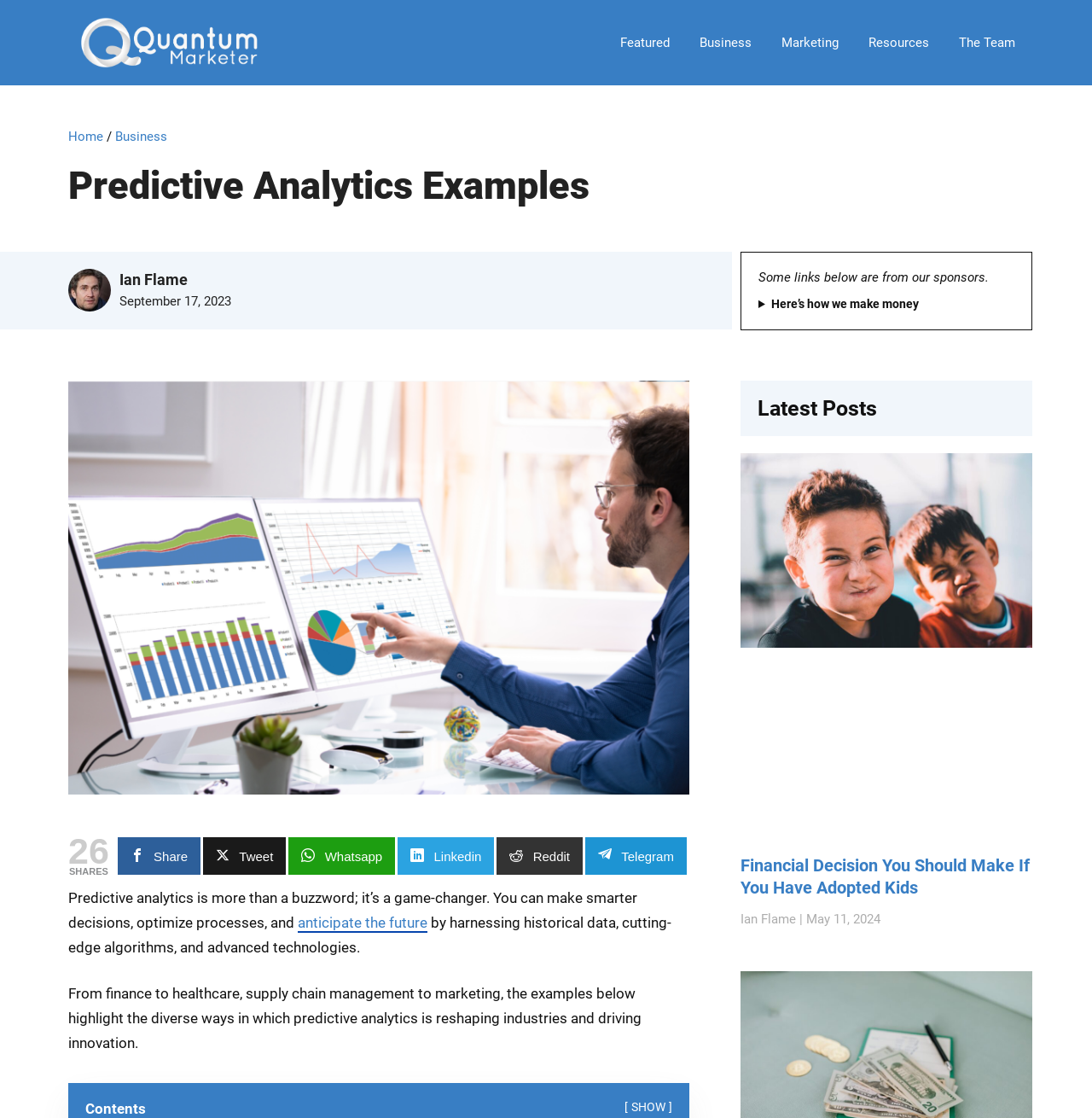How many social media sharing options are available?
From the image, respond with a single word or phrase.

6